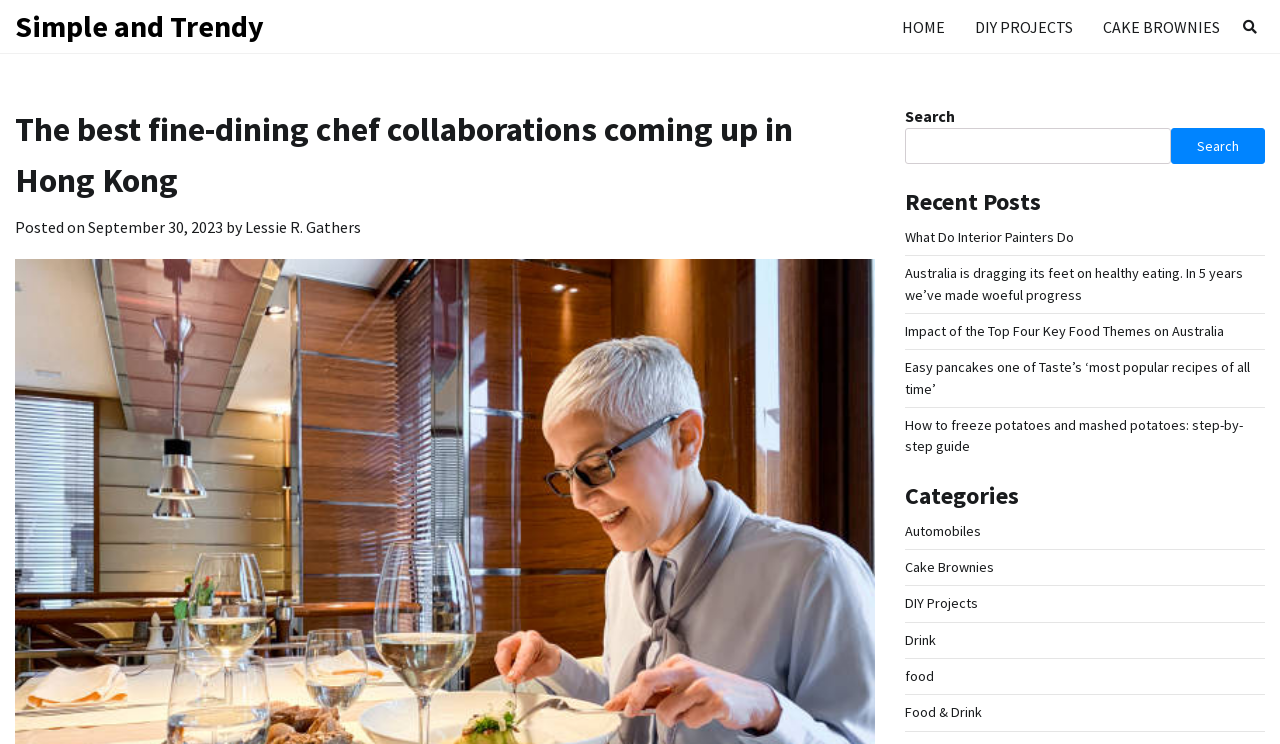Determine the bounding box coordinates of the clickable element to complete this instruction: "check out food category". Provide the coordinates in the format of four float numbers between 0 and 1, [left, top, right, bottom].

[0.707, 0.896, 0.73, 0.921]